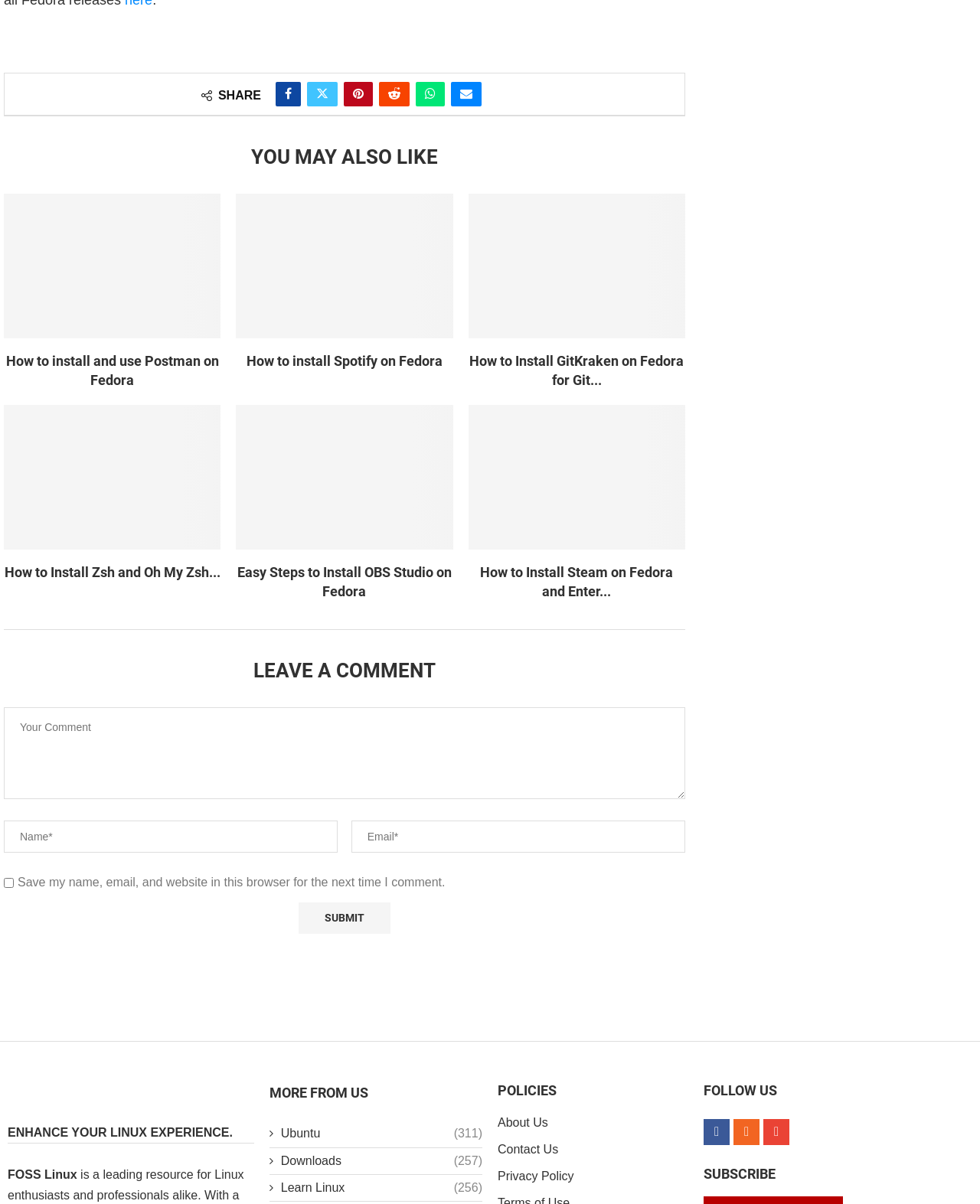Given the element description: "name="b9c3a69296" placeholder="Your Comment"", predict the bounding box coordinates of this UI element. The coordinates must be four float numbers between 0 and 1, given as [left, top, right, bottom].

[0.004, 0.587, 0.699, 0.664]